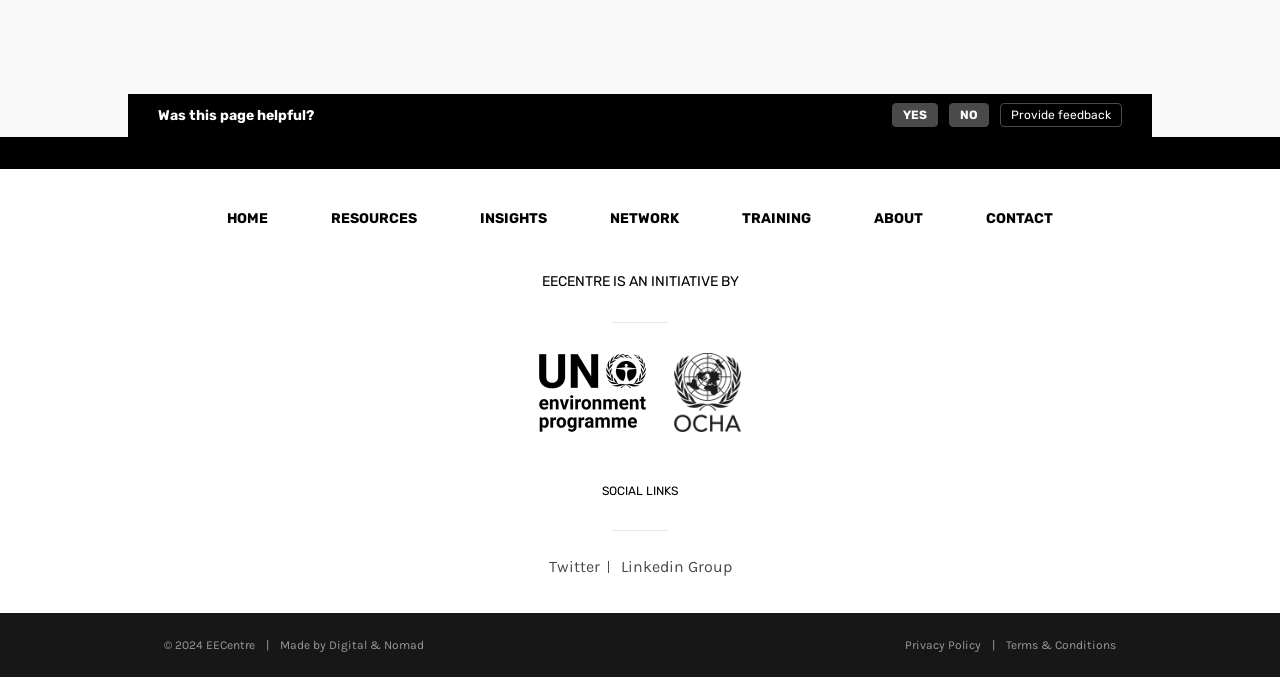What is the copyright year?
Using the information presented in the image, please offer a detailed response to the question.

I found the copyright year mentioned in the text '© 2024 EECentre'.